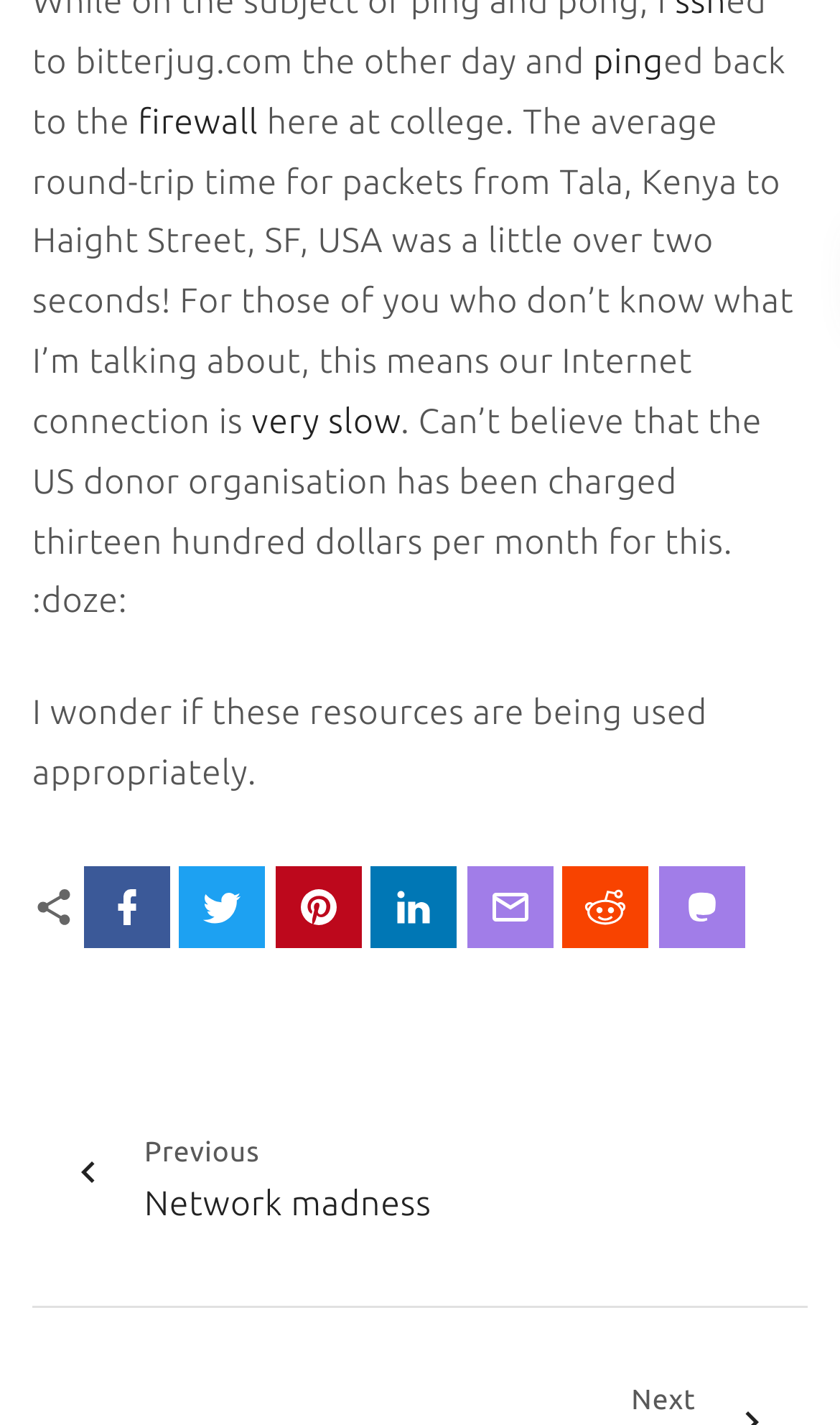What is the average round-trip time for packets from Tala, Kenya to Haight Street, SF, USA?
Look at the image and construct a detailed response to the question.

The answer can be found in the StaticText element with ID 347, which mentions 'The average round-trip time for packets from Tala, Kenya to Haight Street, SF, USA was a little over two seconds!'.